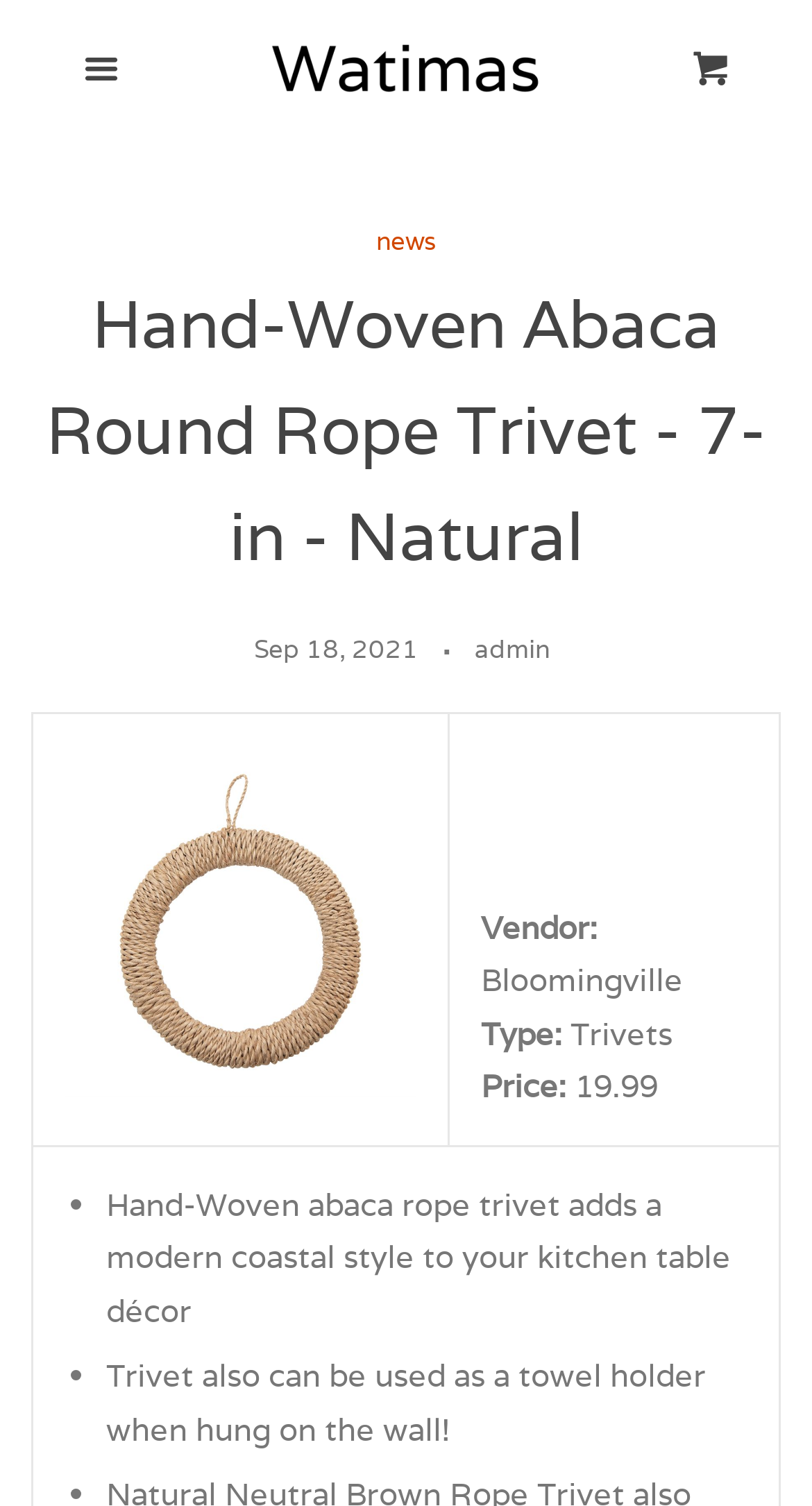Using the description: "parent_node: Products aria-label="Products Menu"", identify the bounding box of the corresponding UI element in the screenshot.

[0.222, 0.21, 0.328, 0.29]